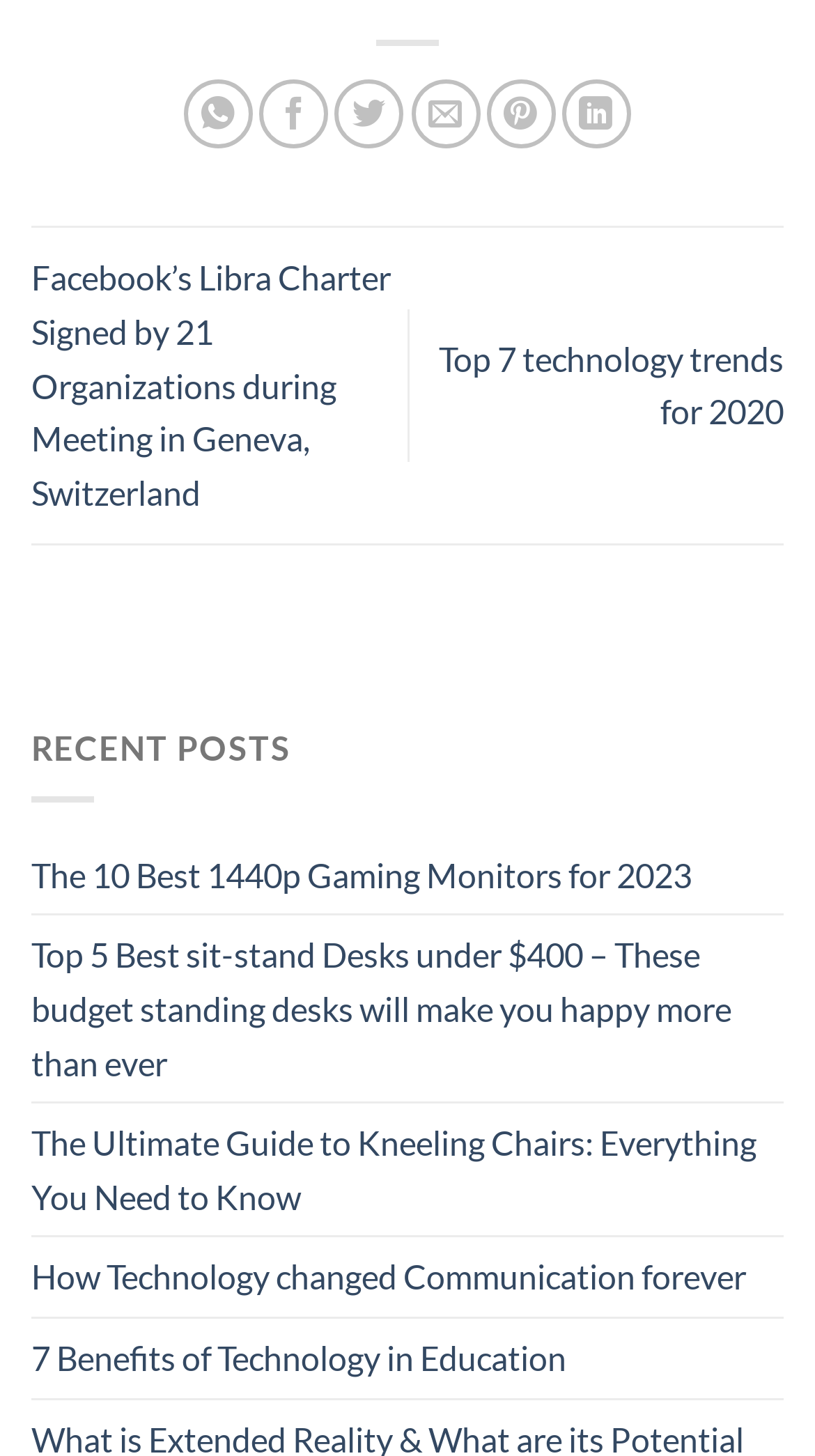Please identify the coordinates of the bounding box for the clickable region that will accomplish this instruction: "Check out Top 7 technology trends for 2020".

[0.538, 0.232, 0.962, 0.296]